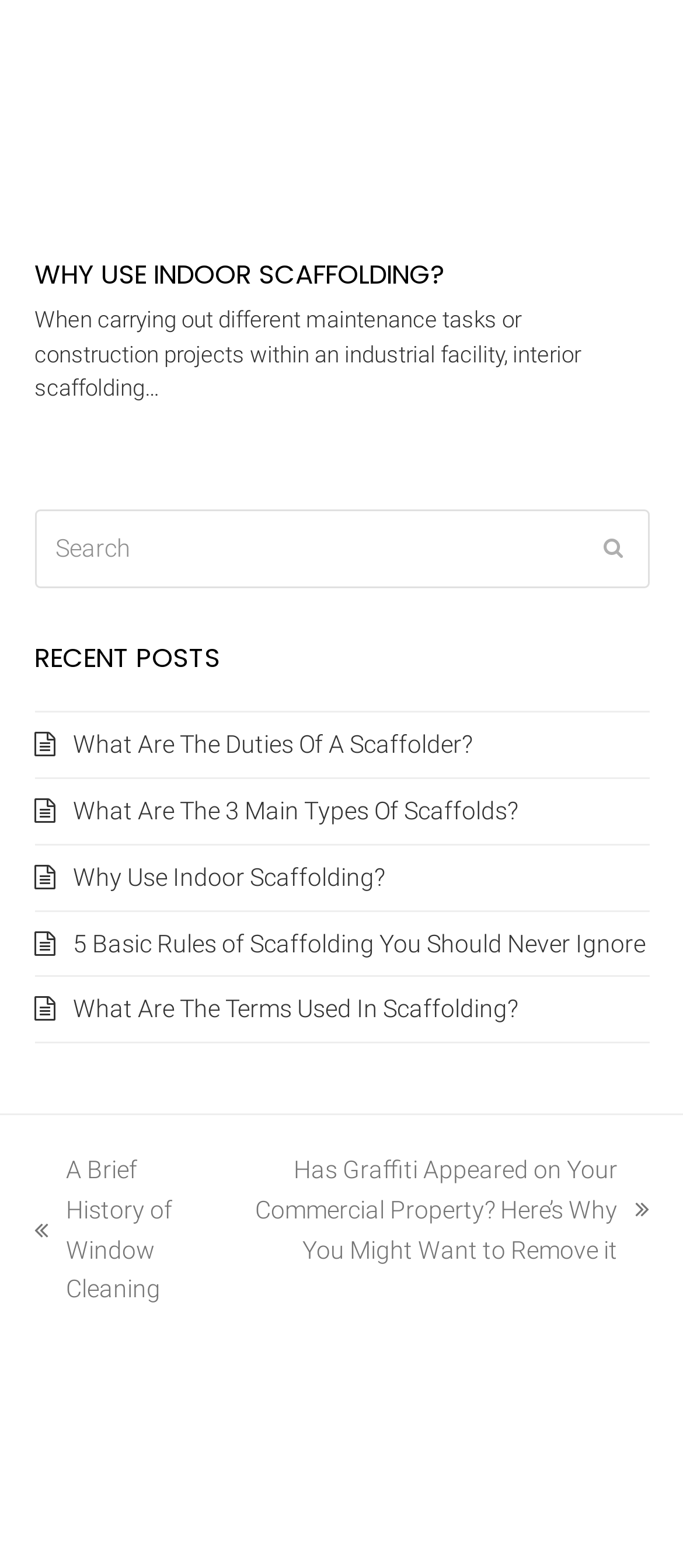What is the purpose of the search box?
Look at the image and respond with a one-word or short phrase answer.

To search